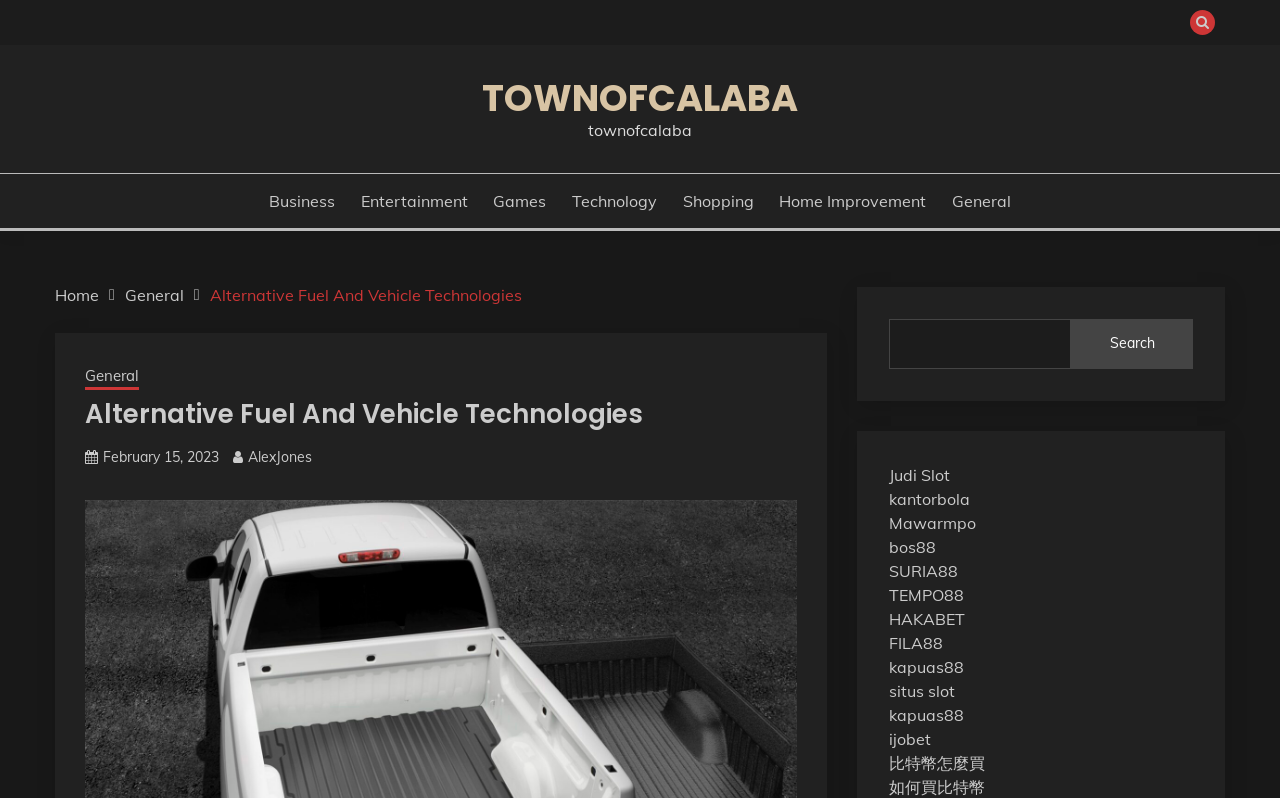What is the date mentioned on the webpage?
Respond to the question with a well-detailed and thorough answer.

The date 'February 15, 2023' is mentioned on the webpage, likely indicating the publication or update date of the content.